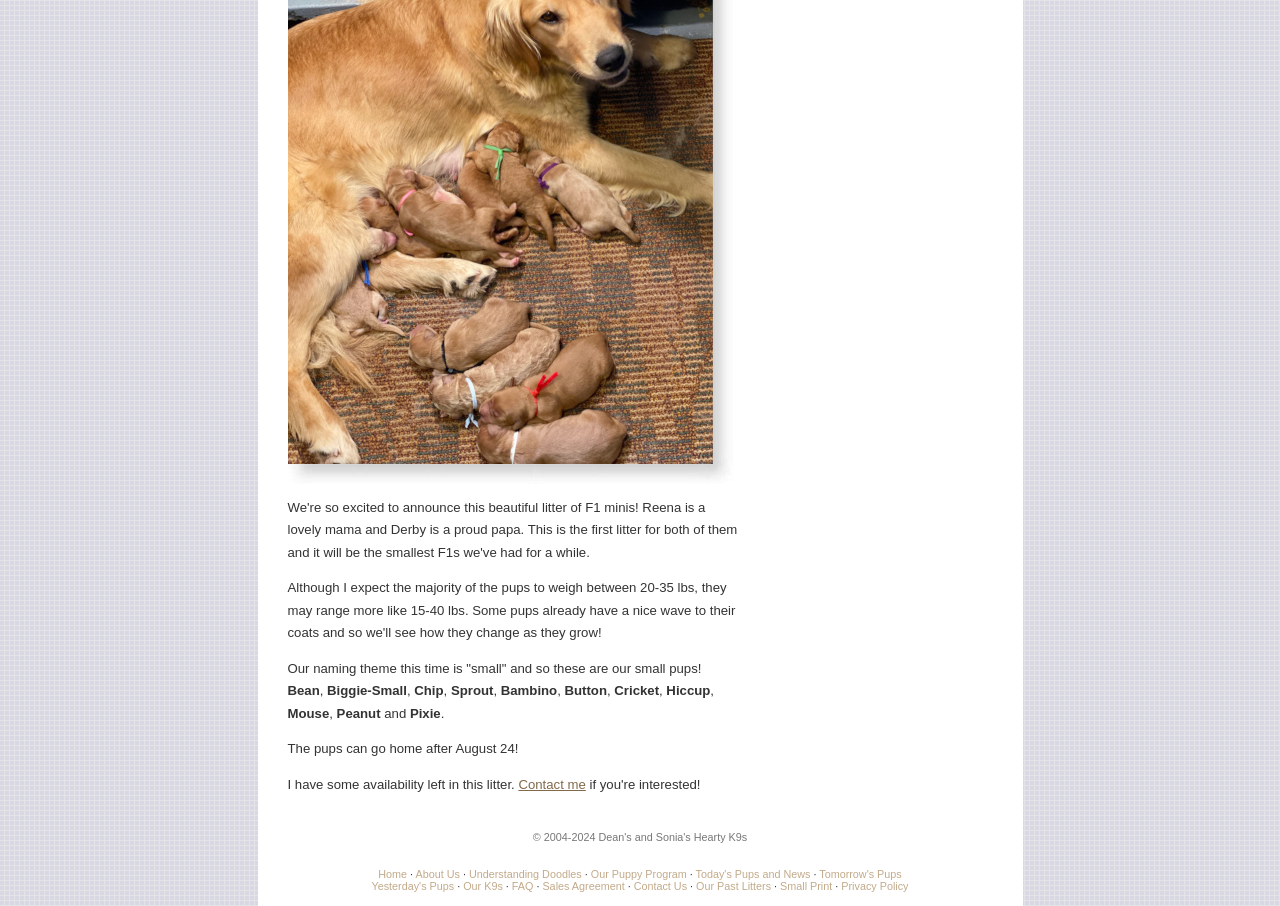What is the purpose of the 'Contact me' link? Based on the image, give a response in one word or a short phrase.

to inquire about availability